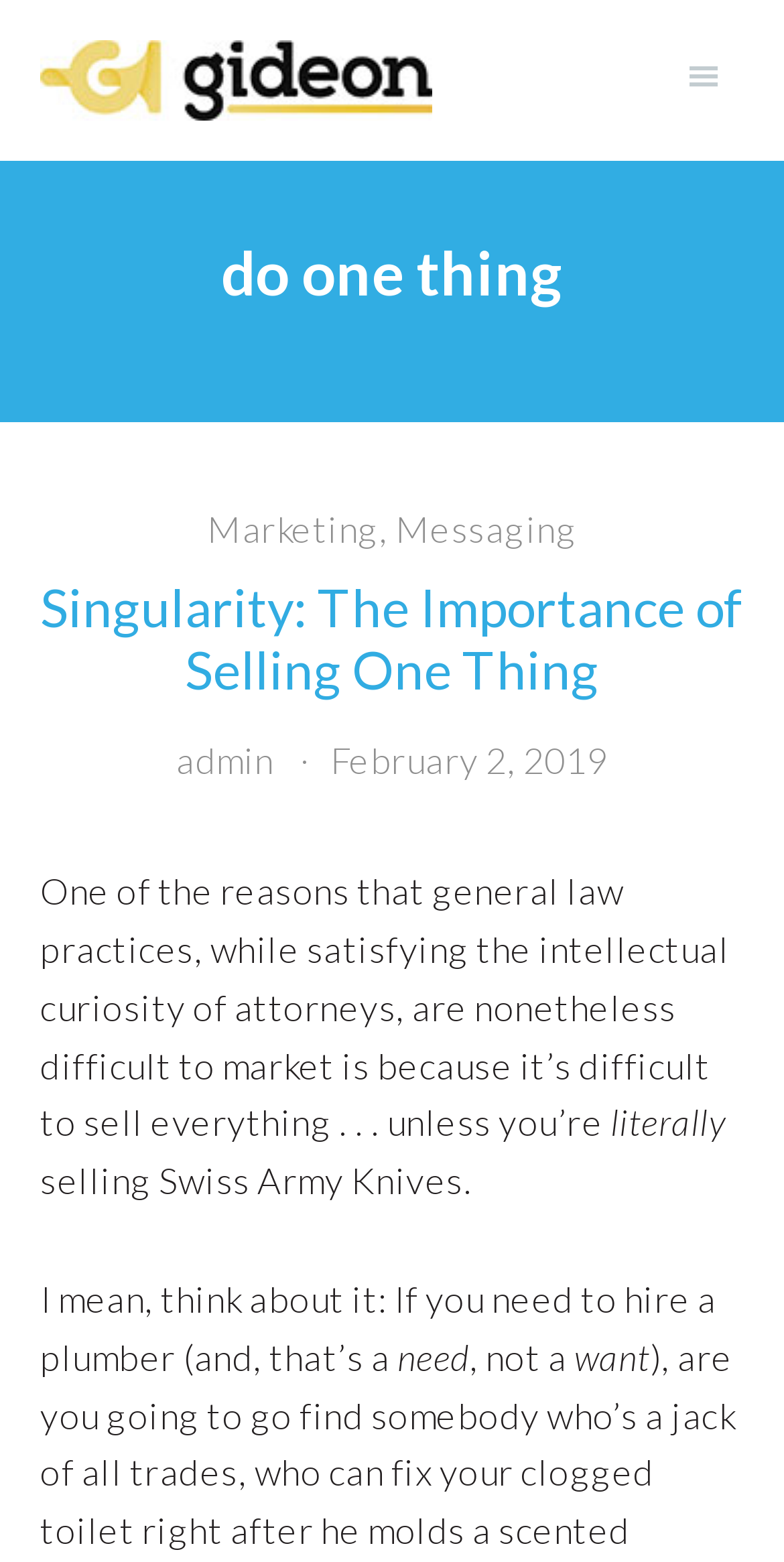How many links are in the header section?
Based on the image, provide your answer in one word or phrase.

3